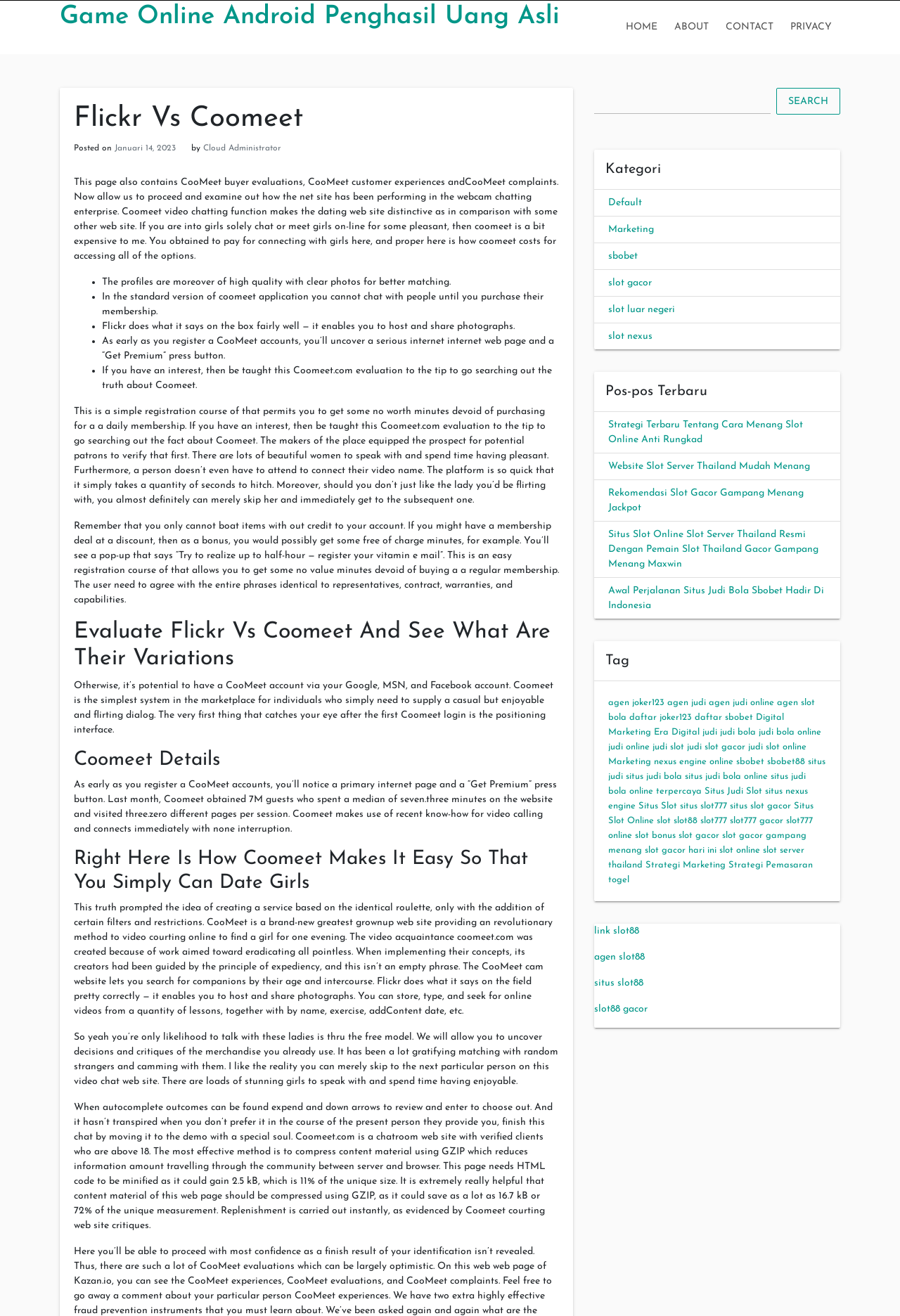Please identify the bounding box coordinates for the region that you need to click to follow this instruction: "Click on the 'HOME' link".

[0.686, 0.001, 0.74, 0.041]